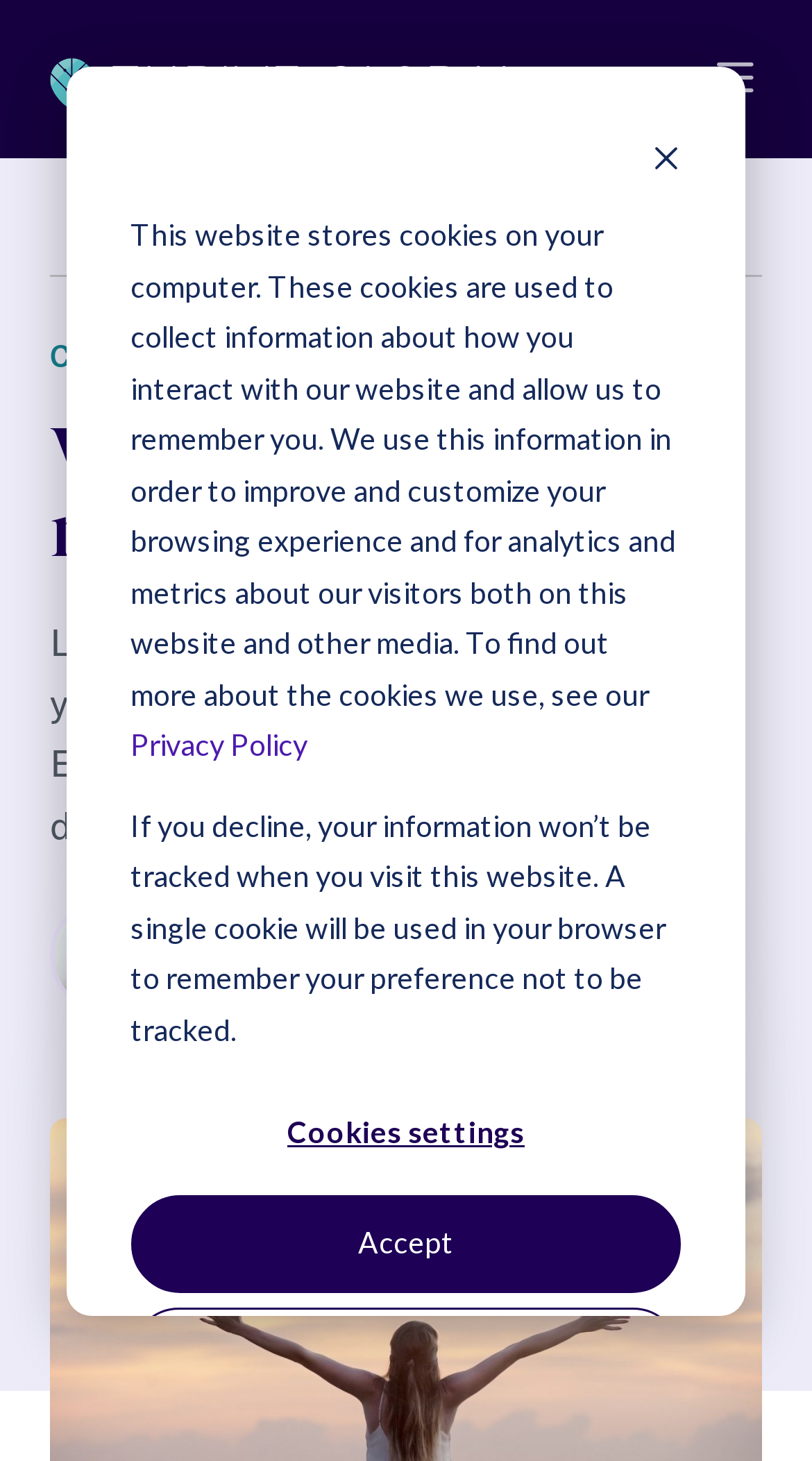What is the name of the website? Using the information from the screenshot, answer with a single word or phrase.

Thrive Global